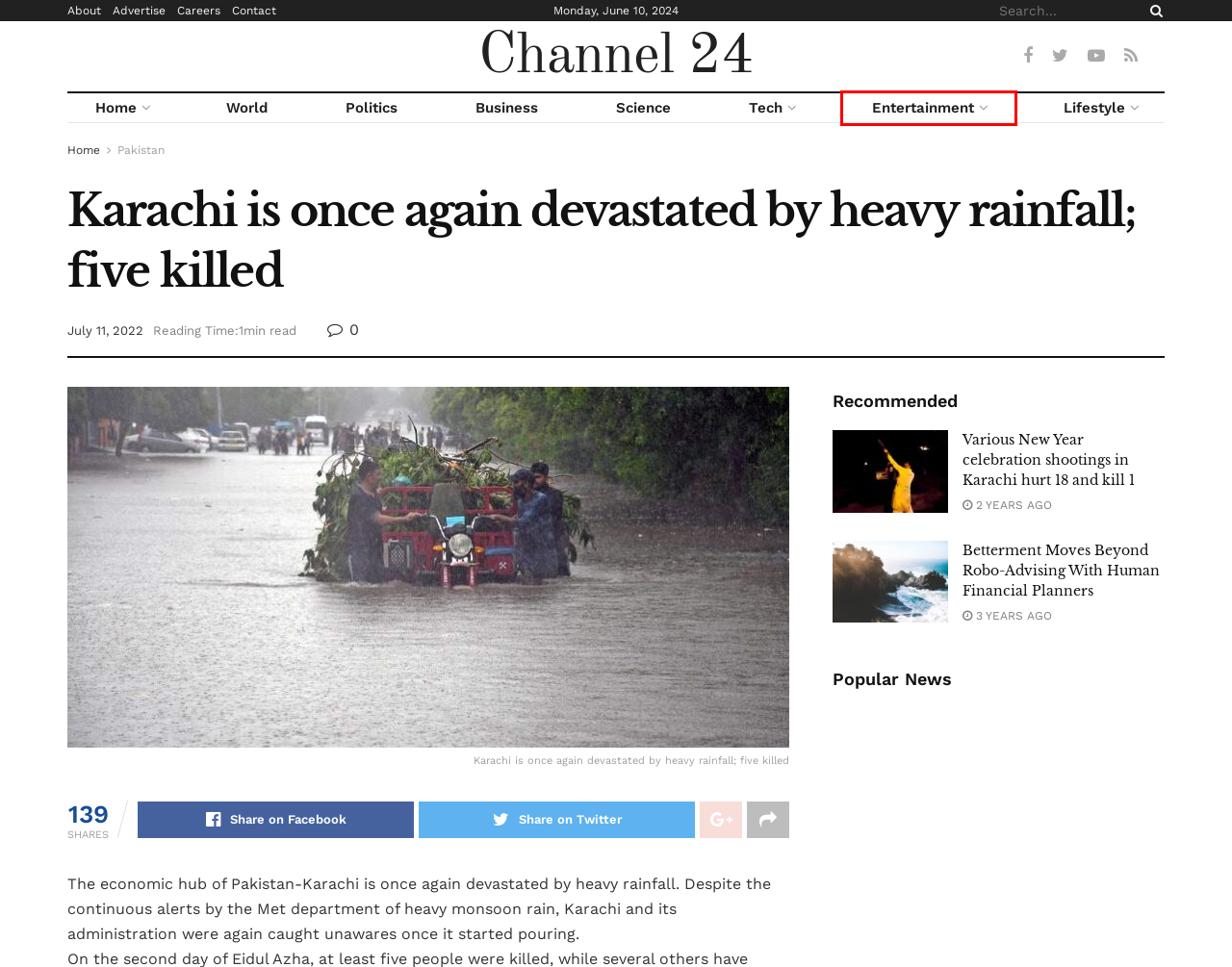You have a screenshot showing a webpage with a red bounding box highlighting an element. Choose the webpage description that best fits the new webpage after clicking the highlighted element. The descriptions are:
A. Lifestyle - Channel 24
B. Betterment Moves Beyond Robo-Advising With Human Financial Planners - Channel 24
C. Politics - Channel 24
D. Tech - Channel 24
E. Home - Channel 24
F. Entertainment - Channel 24
G. Business - Channel 24
H. Science - Channel 24

F